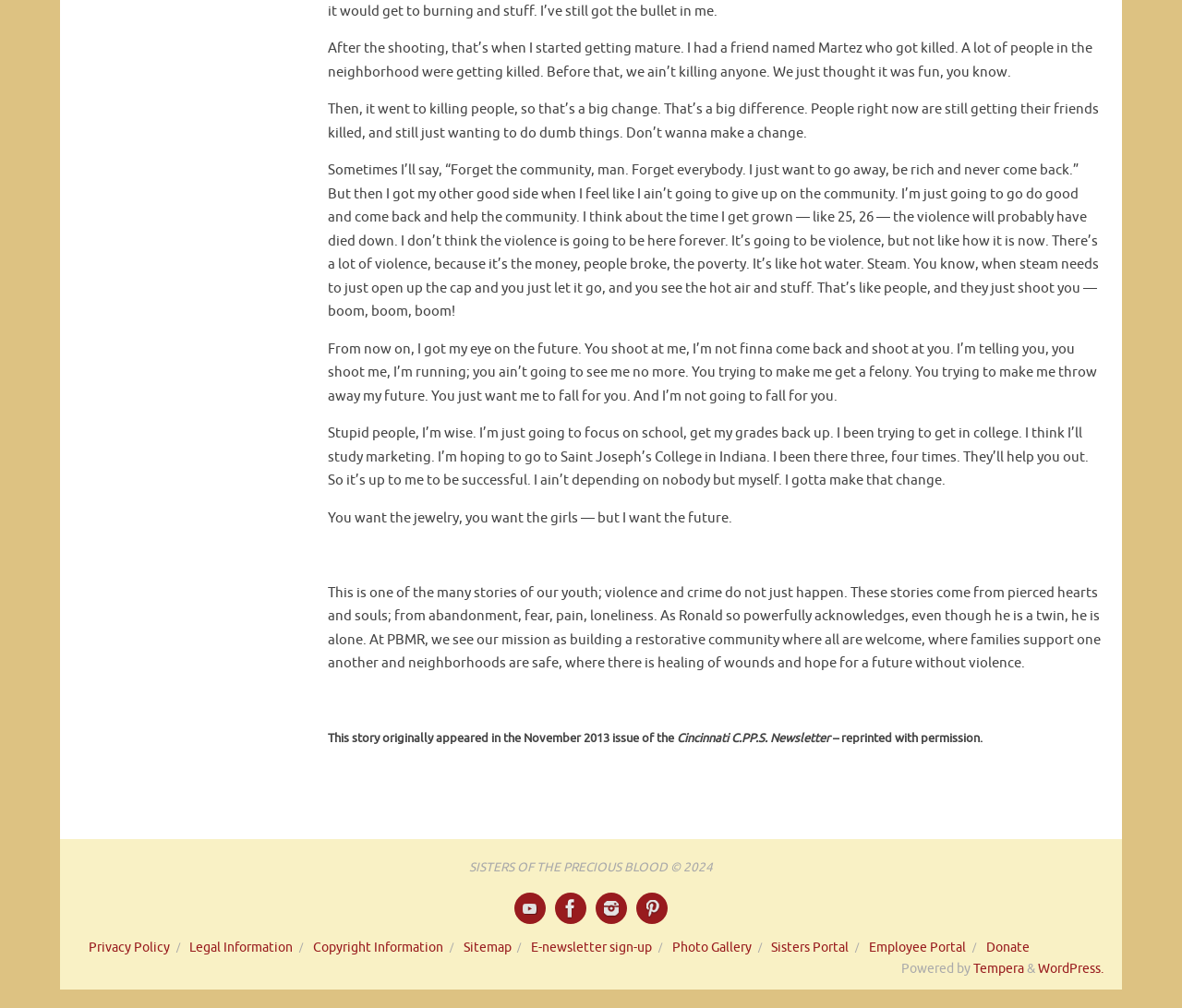Respond with a single word or phrase for the following question: 
What is the mission of PBMR?

Building a restorative community